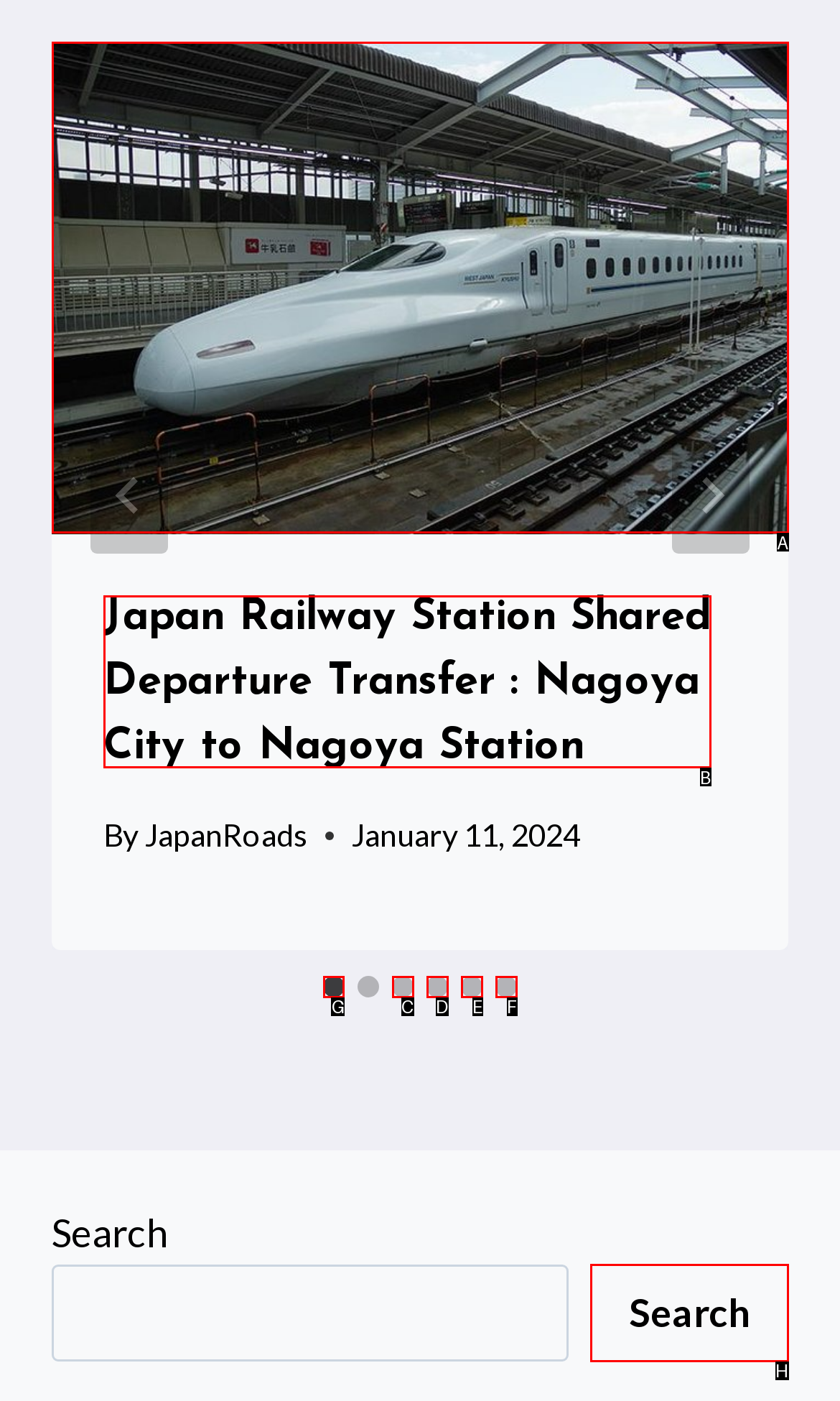Determine the letter of the element you should click to carry out the task: View the first slide
Answer with the letter from the given choices.

G